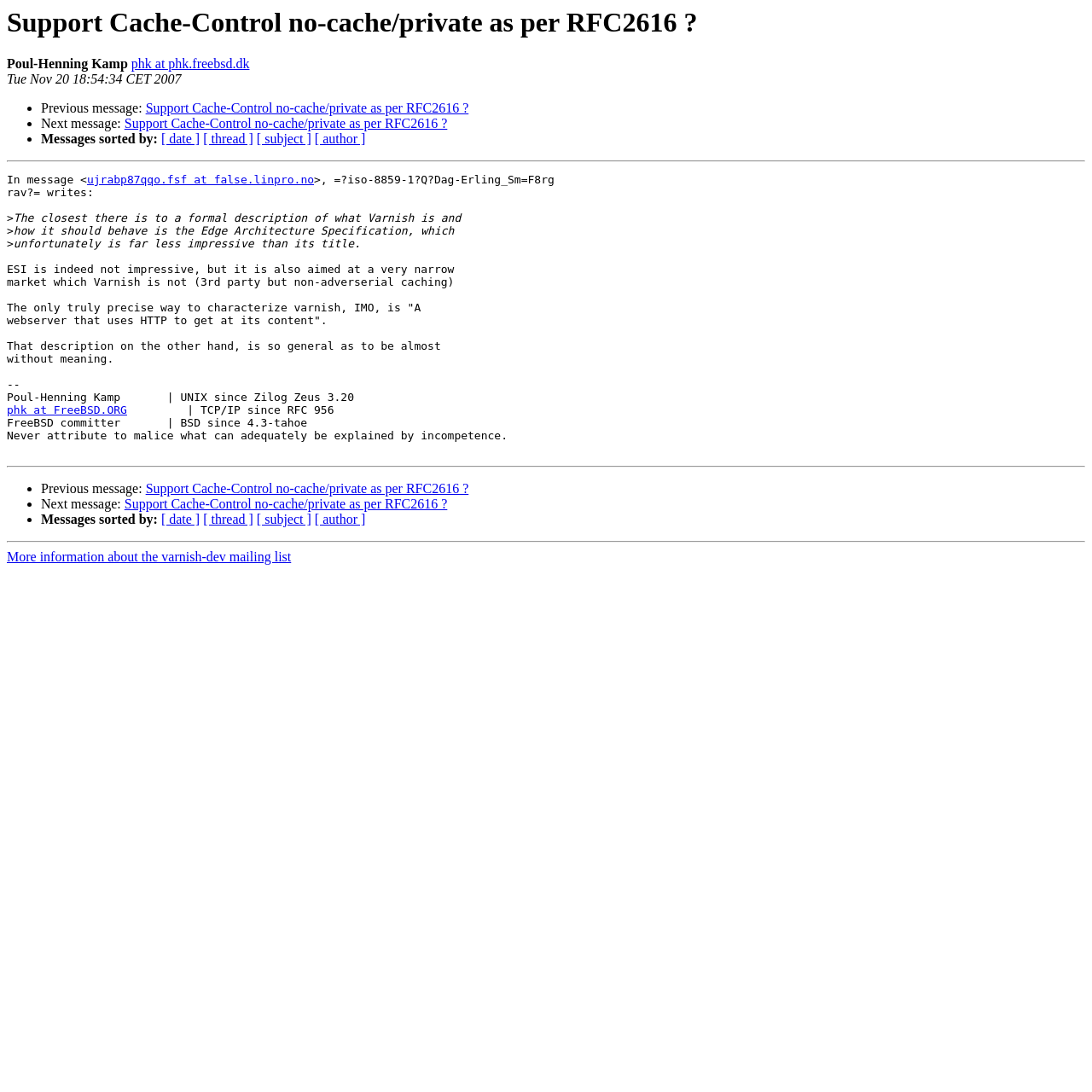Identify the bounding box coordinates of the element to click to follow this instruction: 'Visit author's homepage'. Ensure the coordinates are four float values between 0 and 1, provided as [left, top, right, bottom].

[0.12, 0.052, 0.228, 0.065]